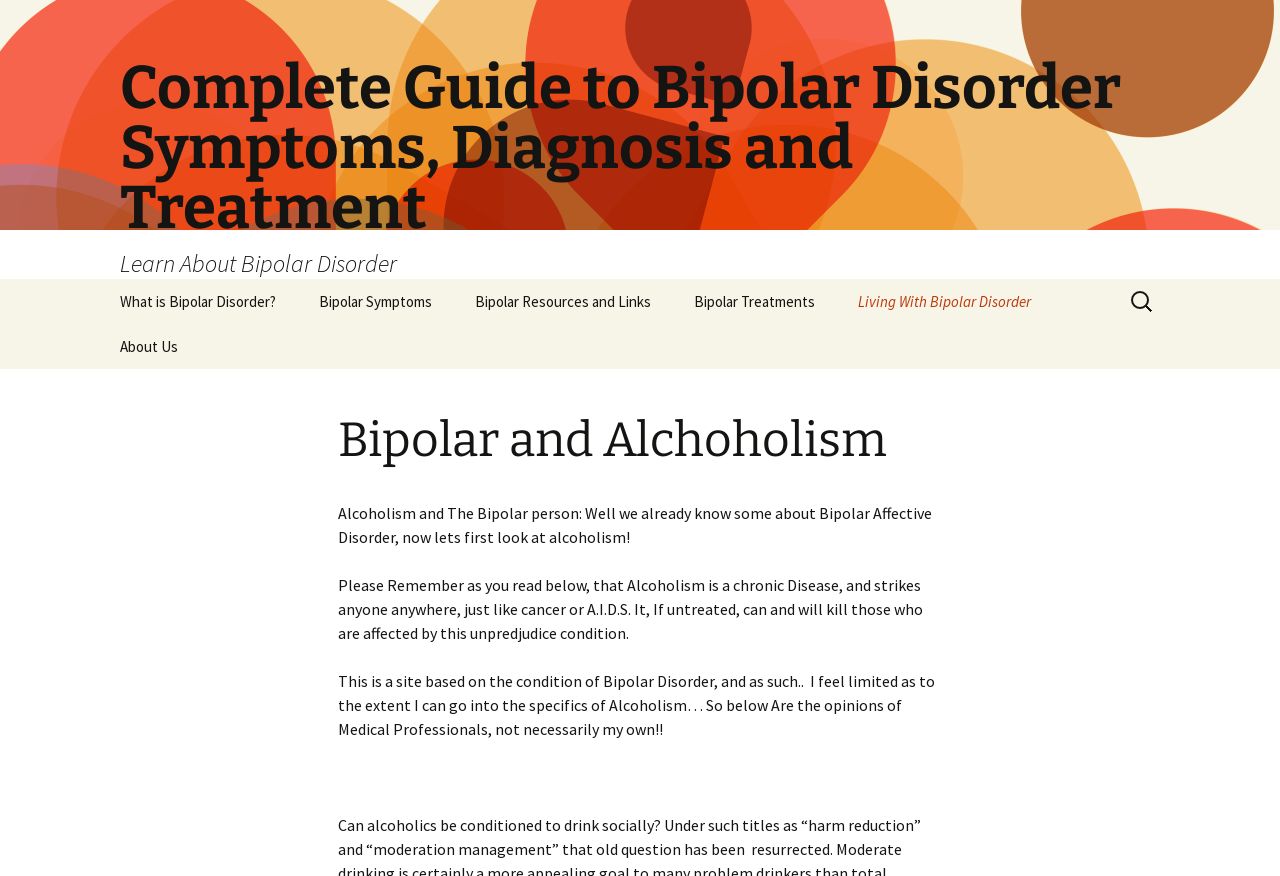Find the bounding box coordinates for the area that must be clicked to perform this action: "Read about bipolar and alcoholism".

[0.655, 0.37, 0.811, 0.421]